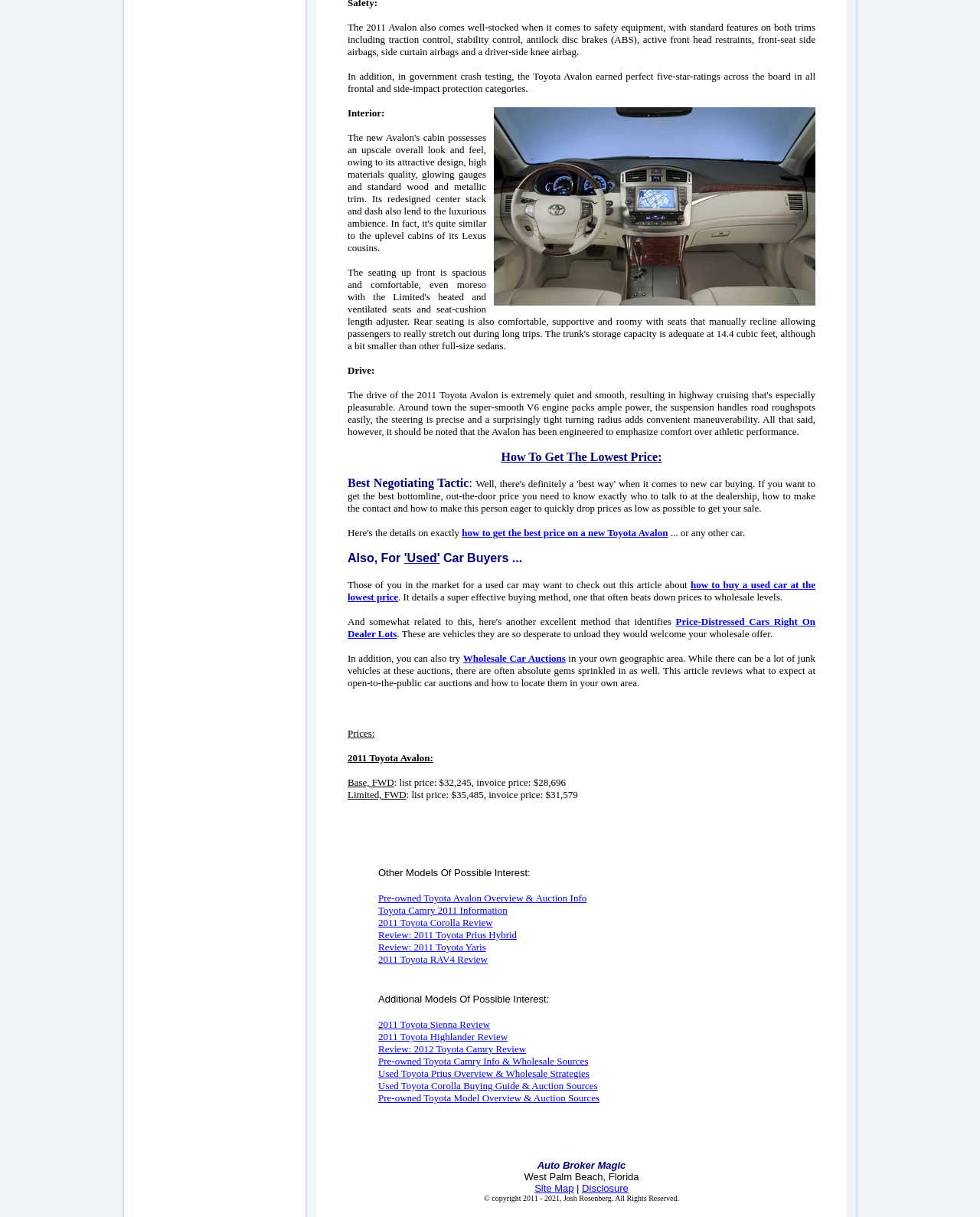Locate the bounding box coordinates of the area to click to fulfill this instruction: "Explore 'Wholesale Car Auctions'". The bounding box should be presented as four float numbers between 0 and 1, in the order [left, top, right, bottom].

[0.473, 0.536, 0.577, 0.546]